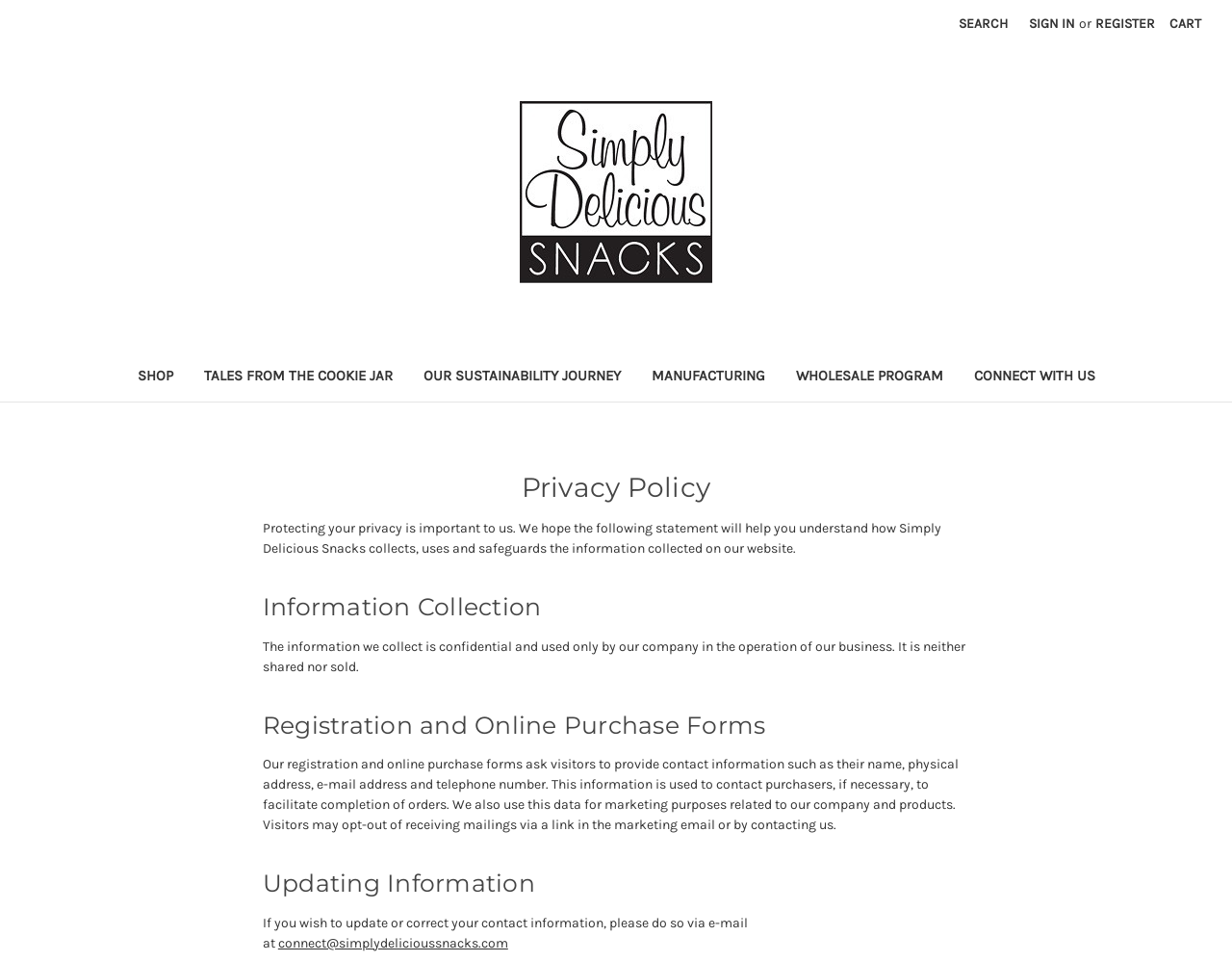Please specify the bounding box coordinates in the format (top-left x, top-left y, bottom-right x, bottom-right y), with values ranging from 0 to 1. Identify the bounding box for the UI component described as follows: Connect With Us

[0.778, 0.368, 0.901, 0.418]